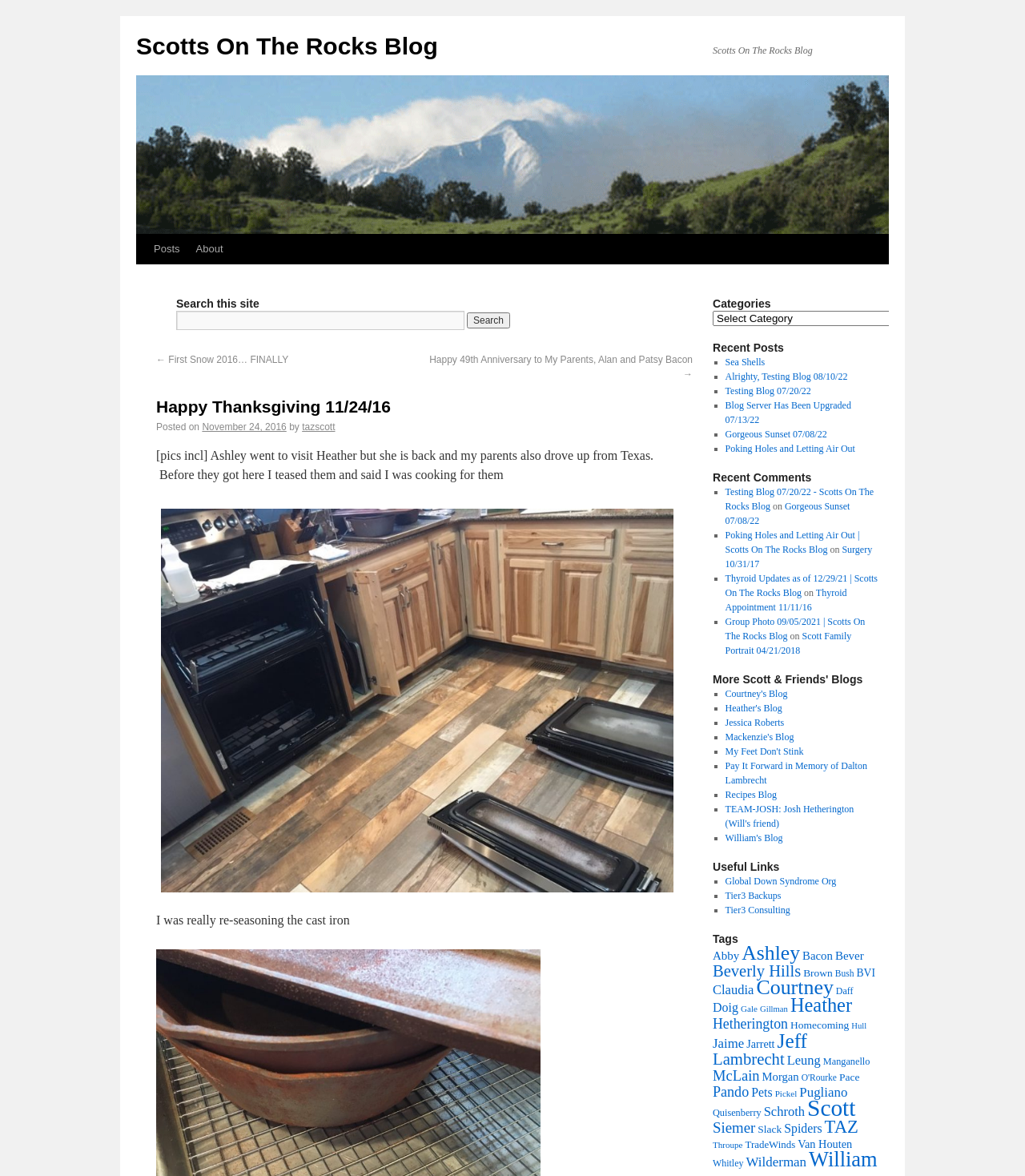Can you find the bounding box coordinates of the area I should click to execute the following instruction: "Visit Courtney's Blog"?

[0.707, 0.585, 0.768, 0.595]